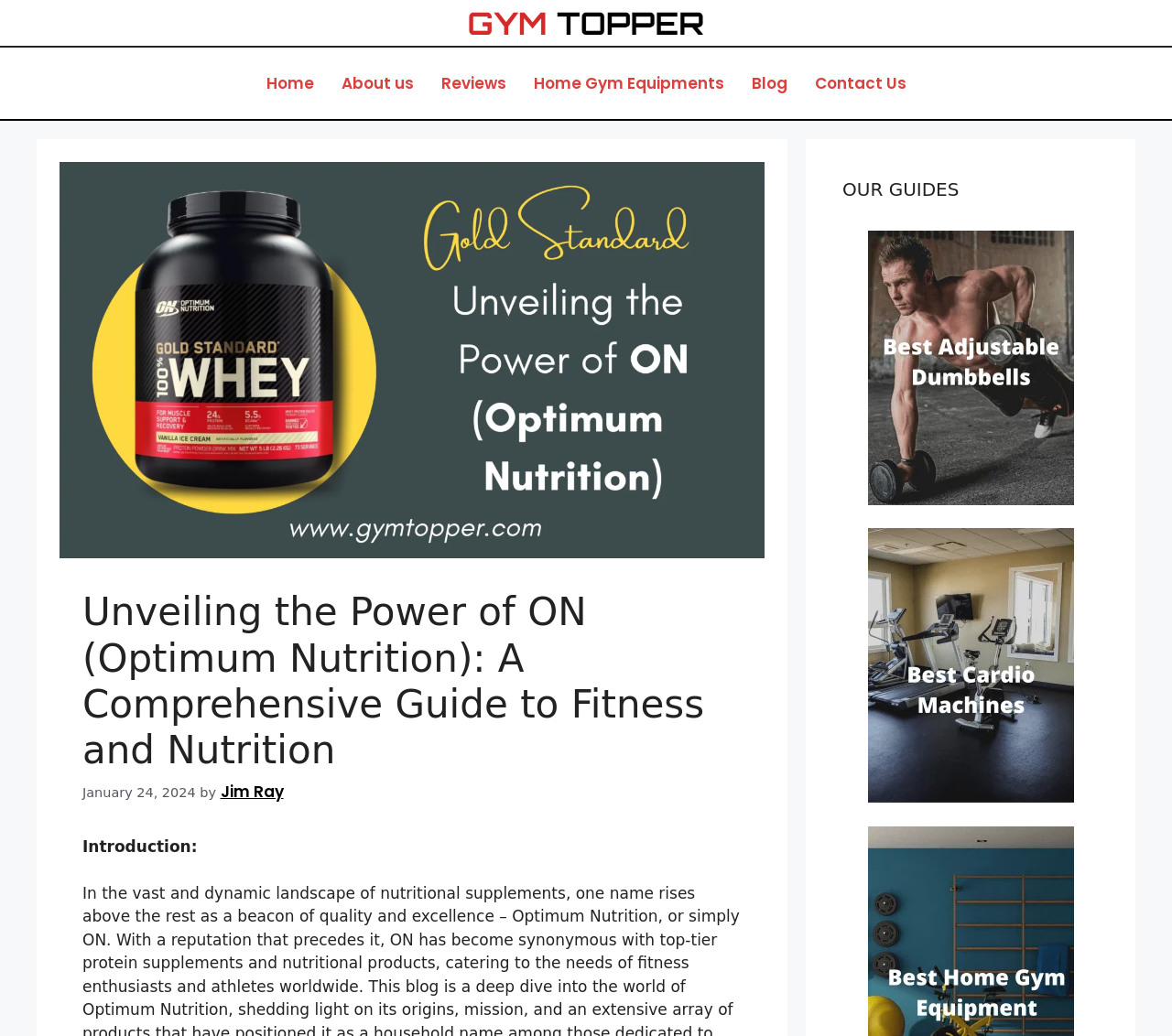What is the date of the article?
Please provide a single word or phrase as your answer based on the image.

January 24, 2024